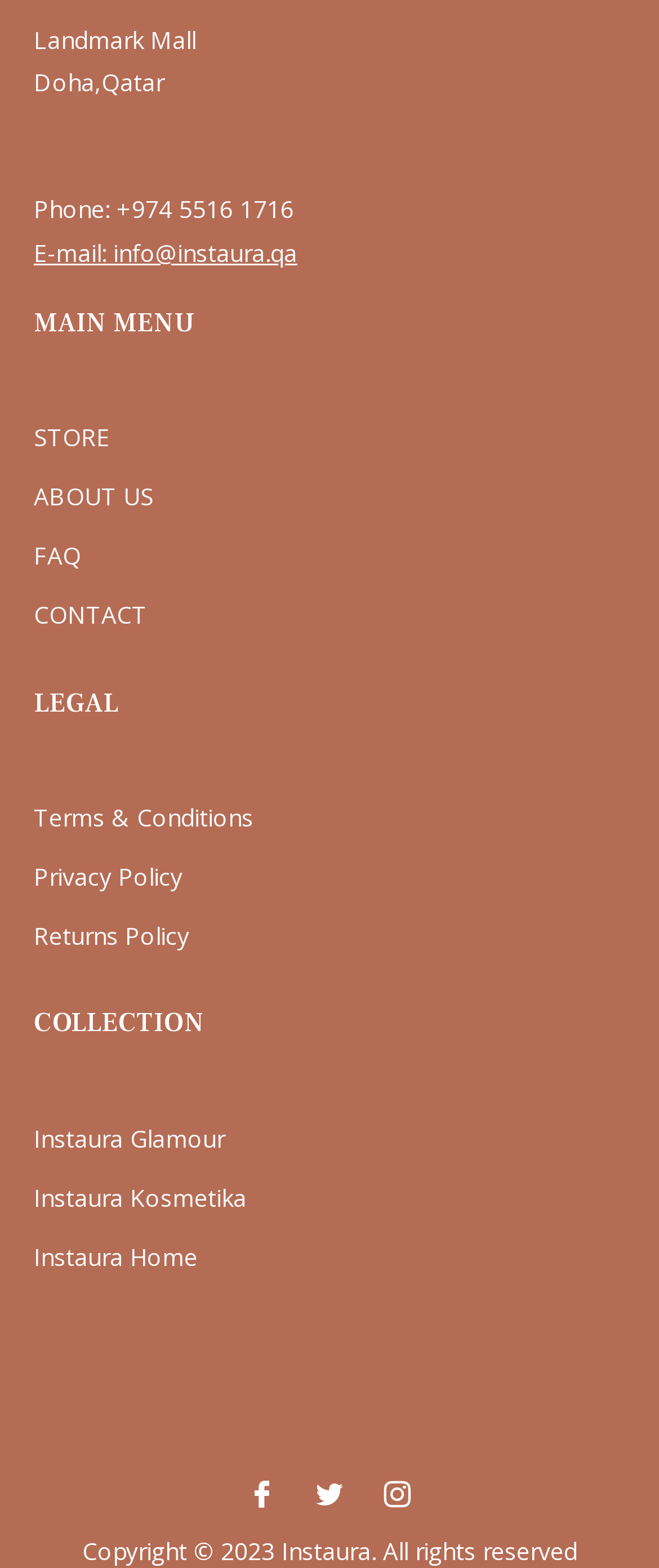Point out the bounding box coordinates of the section to click in order to follow this instruction: "View store information".

[0.051, 0.268, 0.167, 0.289]